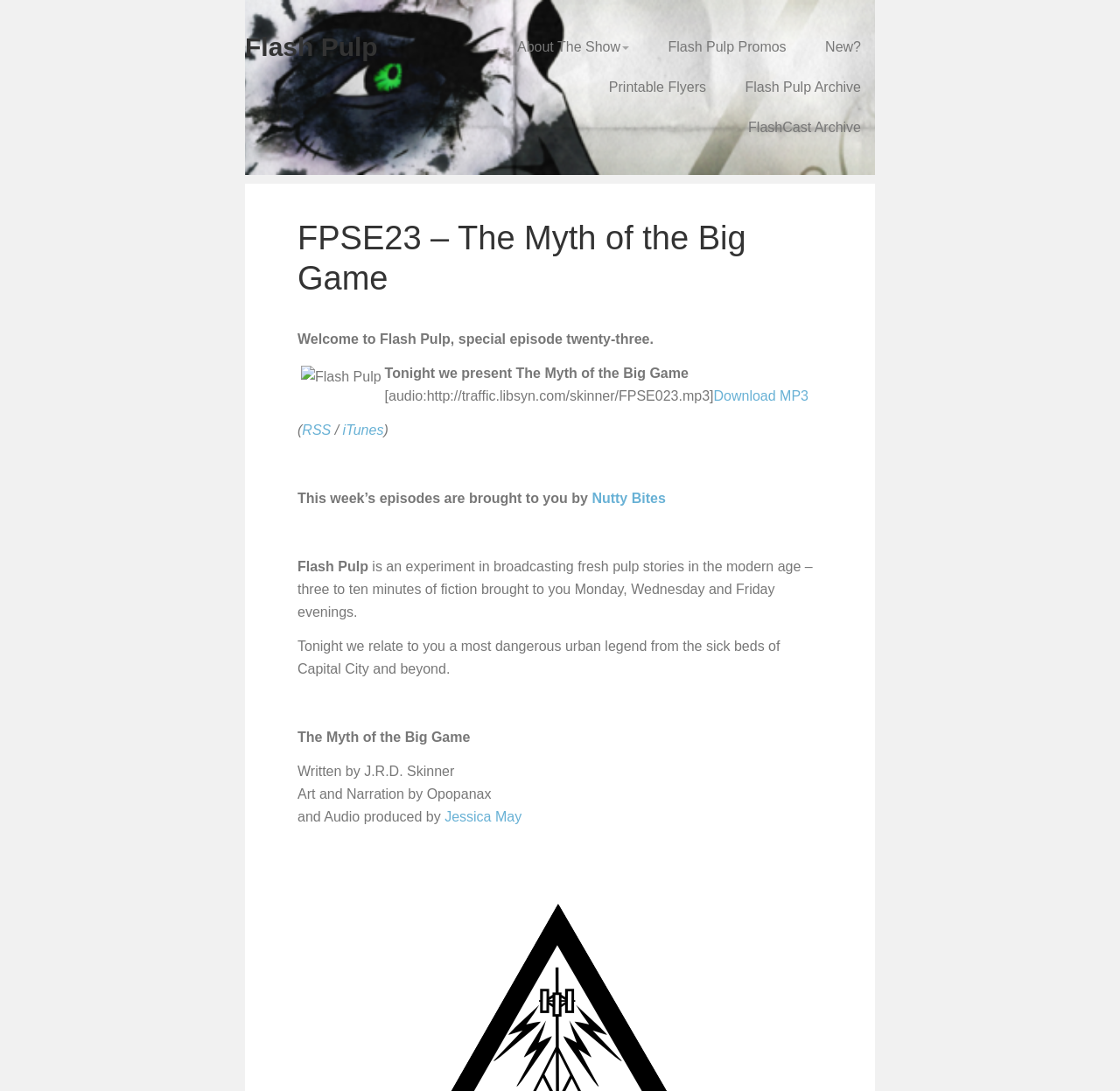Who wrote the current episode?
Look at the image and answer the question with a single word or phrase.

J.R.D. Skinner